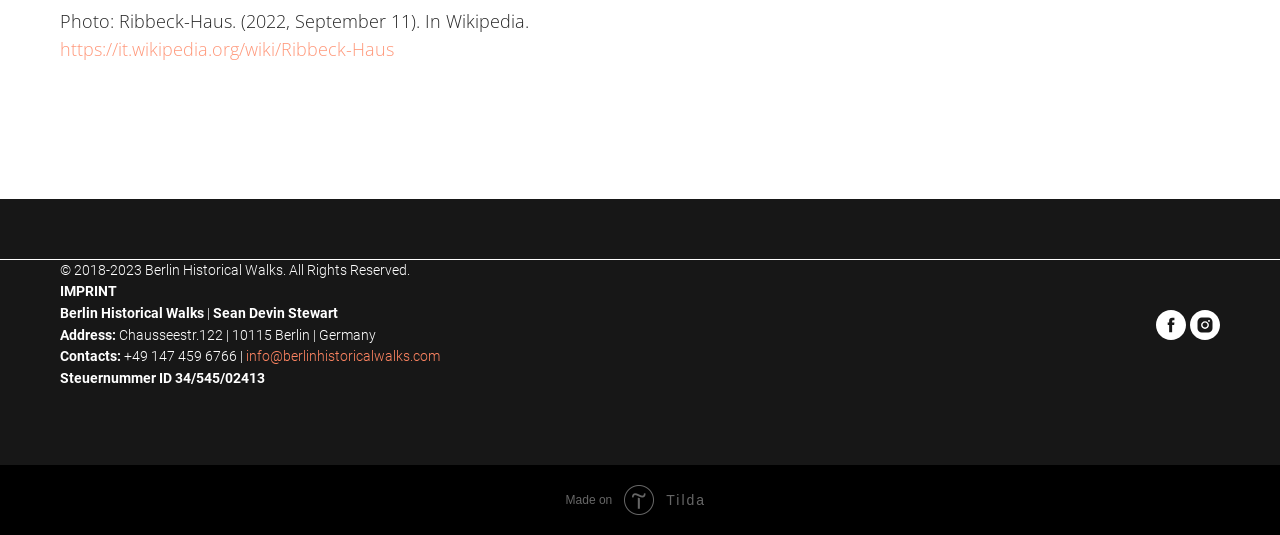What is the copyright year range?
Please describe in detail the information shown in the image to answer the question.

The answer can be found in the footer section of the webpage, where the copyright information is mentioned as '© 2018-2023 Berlin Historical Walks. All Rights Reserved'.